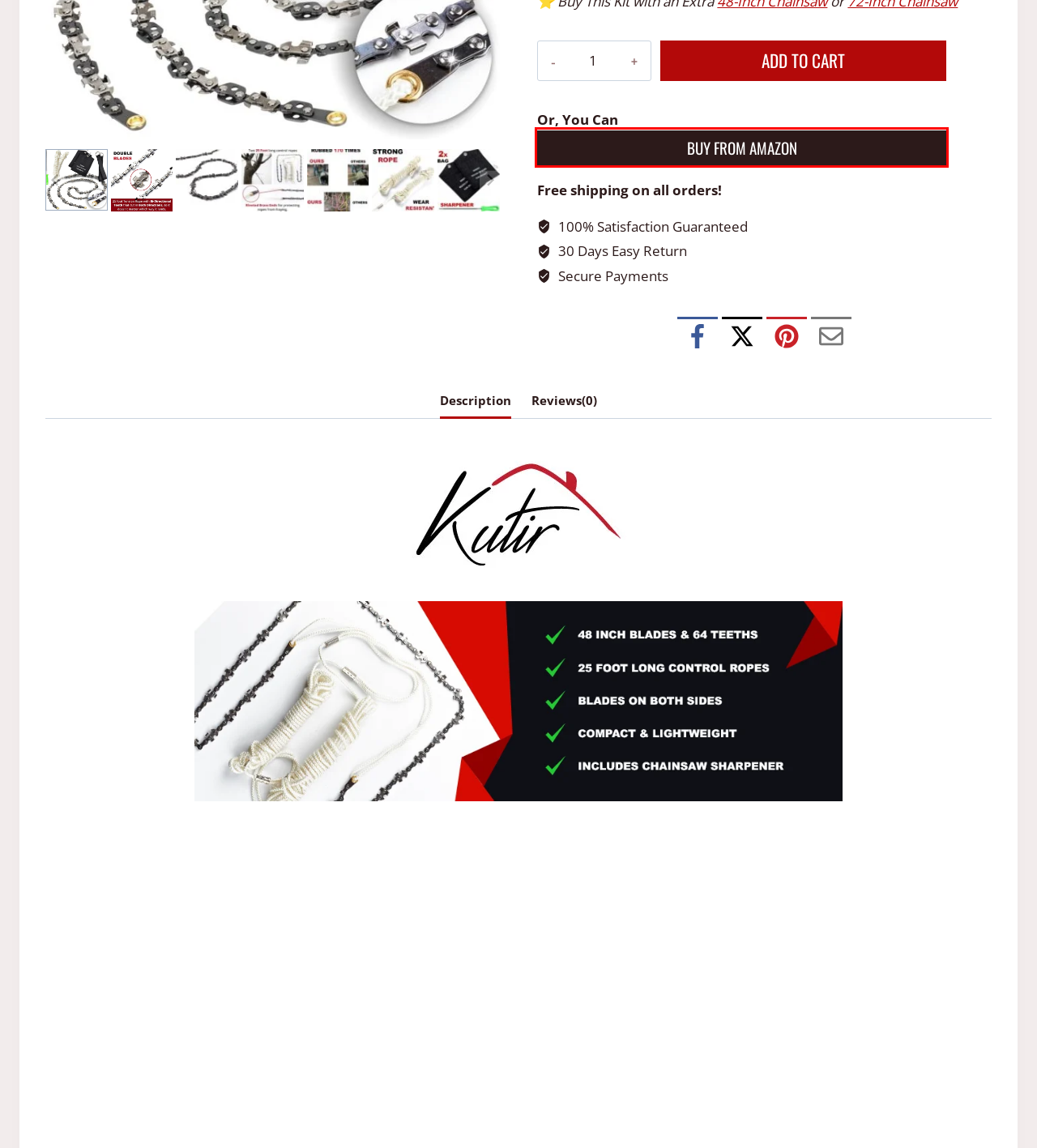Examine the webpage screenshot and identify the UI element enclosed in the red bounding box. Pick the webpage description that most accurately matches the new webpage after clicking the selected element. Here are the candidates:
A. Blog - Kutir Tools
B. Refund and Returns Policy - Kutir Tools
C. Privacy Policy - Kutir Tools
D. Amazon.com
E. Hand Chainsaw - Kutir Tools
F. About - Kutir Tools
G. Amazon.com: Kutir
H. Kutir Tools - Premium Quality Tools Built for Mass People

D